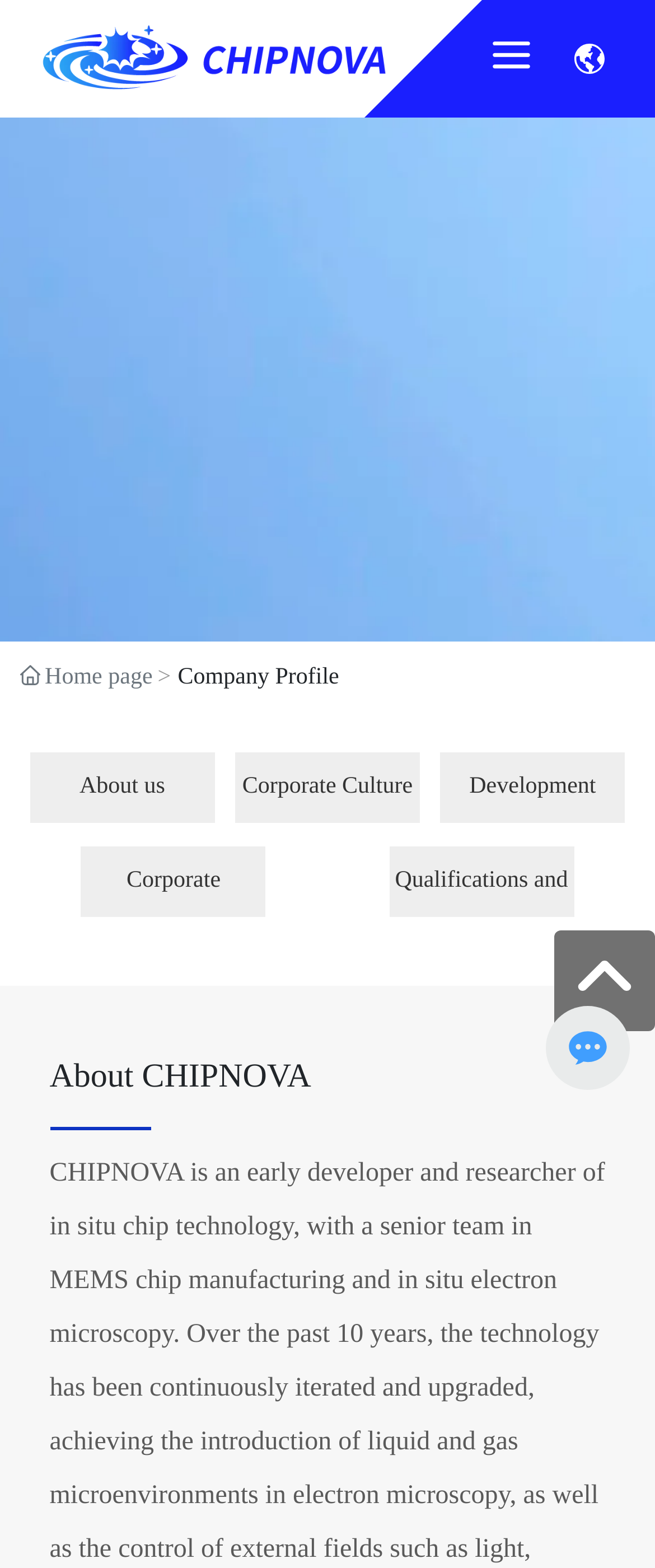What is the title of the section below the menu?
Based on the content of the image, thoroughly explain and answer the question.

The title of the section below the menu is 'About CHIPNOVA', which is a heading element with the text 'About CHIPNOVA'. It is located below the menu and above the separator element.